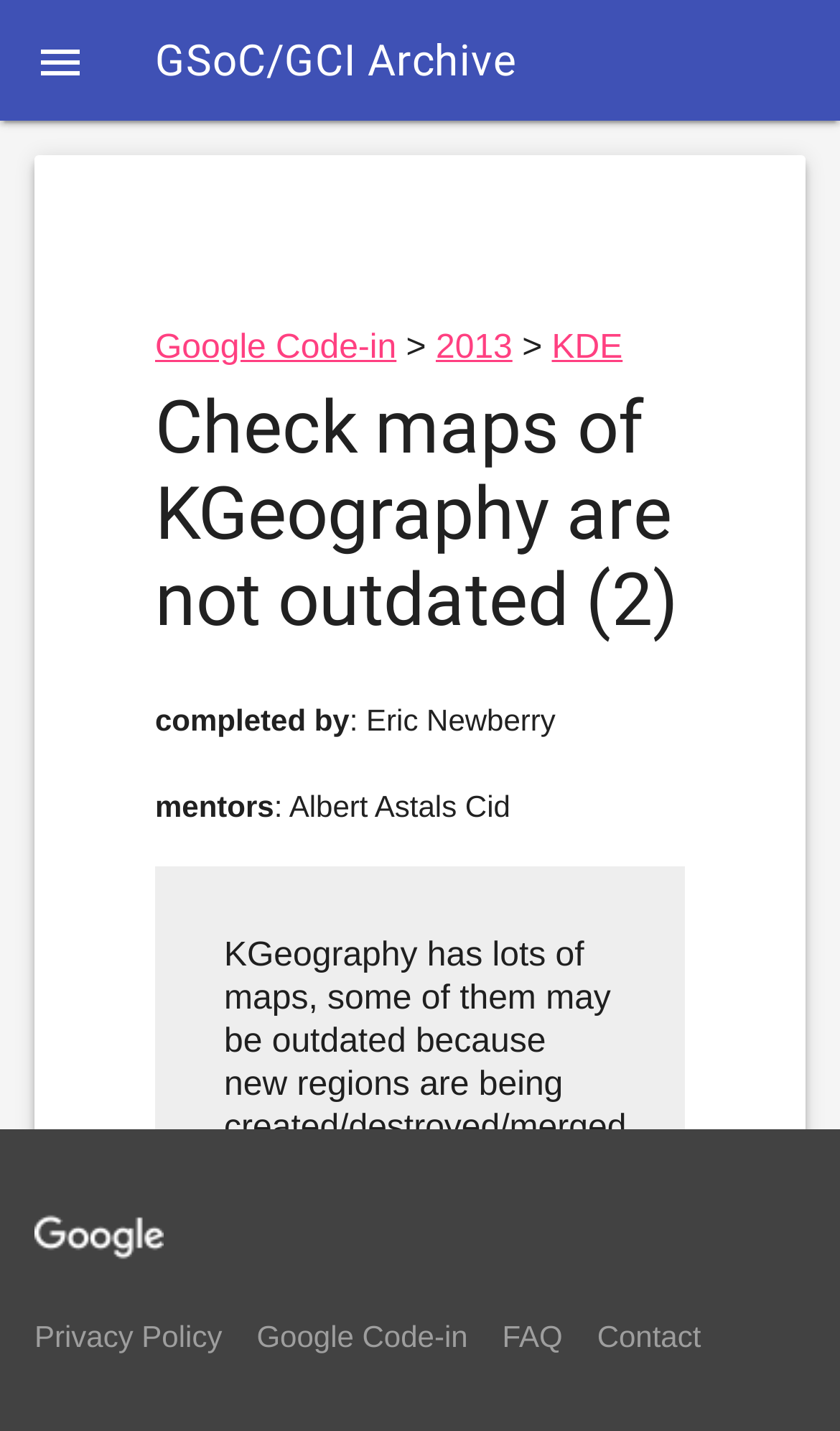Describe every aspect of the webpage comprehensively.

The webpage appears to be a task page for Google Code-in 2013 Organization KDE. At the top left, there is a button with an icon. Next to it, there is a static text "GSoC/GCI Archive". 

Below these elements, there is a main section that occupies most of the page. Within this section, there are three links aligned horizontally: "Google Code-in", "2013", and "KDE". 

Below these links, there is a heading that reads "Check maps of KGeography are not outdated (2)". Underneath the heading, there are two lines of static text. The first line says "completed by" and the second line says ": Eric Newberry". 

Further down, there are two more lines of static text. The first line says "mentors" and the second line says ": Albert Astals Cid". 

At the bottom of the page, there is a section that contains a Google logo image on the left, and four links aligned horizontally: "Privacy Policy", "Google Code-in", "FAQ", and "Contact".